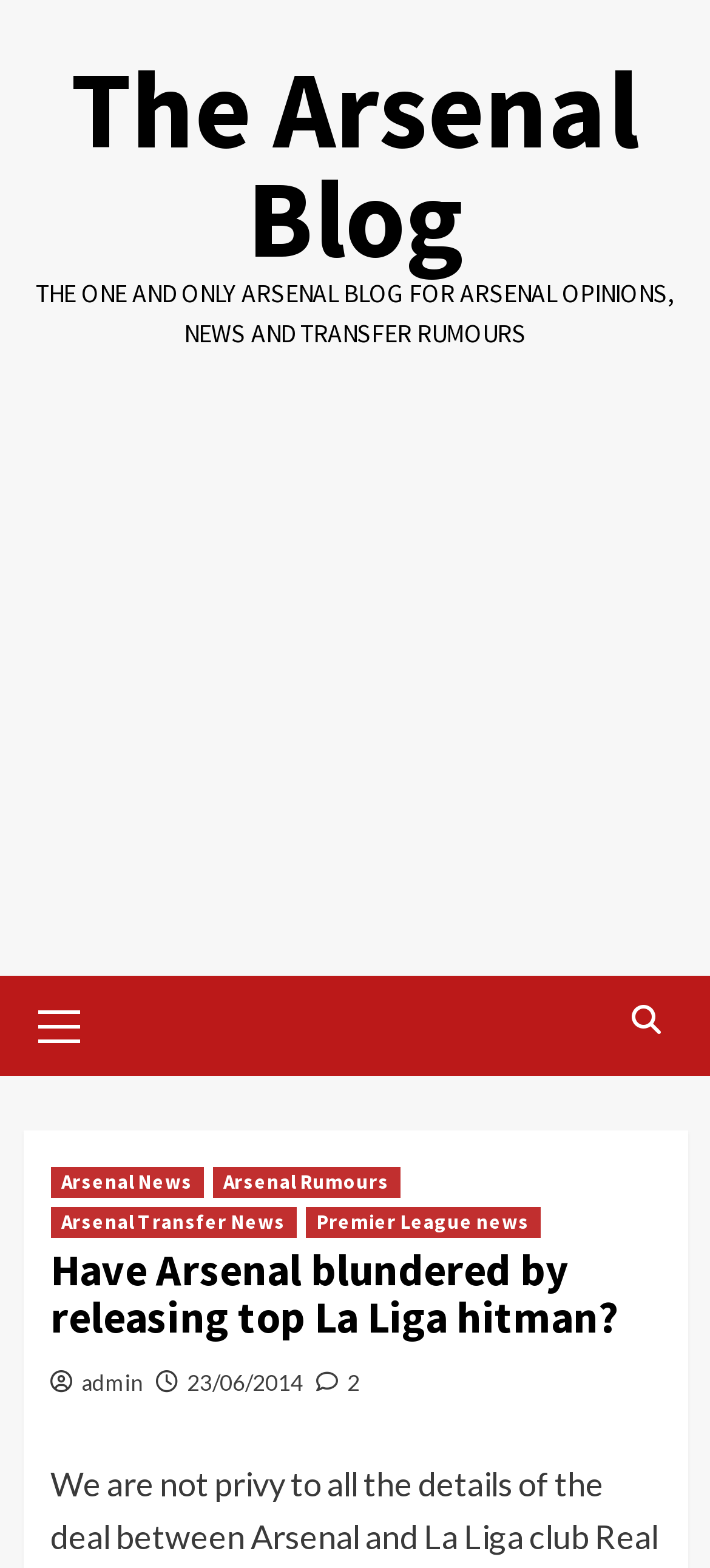Given the description: "Arsenal Transfer News", determine the bounding box coordinates of the UI element. The coordinates should be formatted as four float numbers between 0 and 1, [left, top, right, bottom].

[0.071, 0.769, 0.417, 0.789]